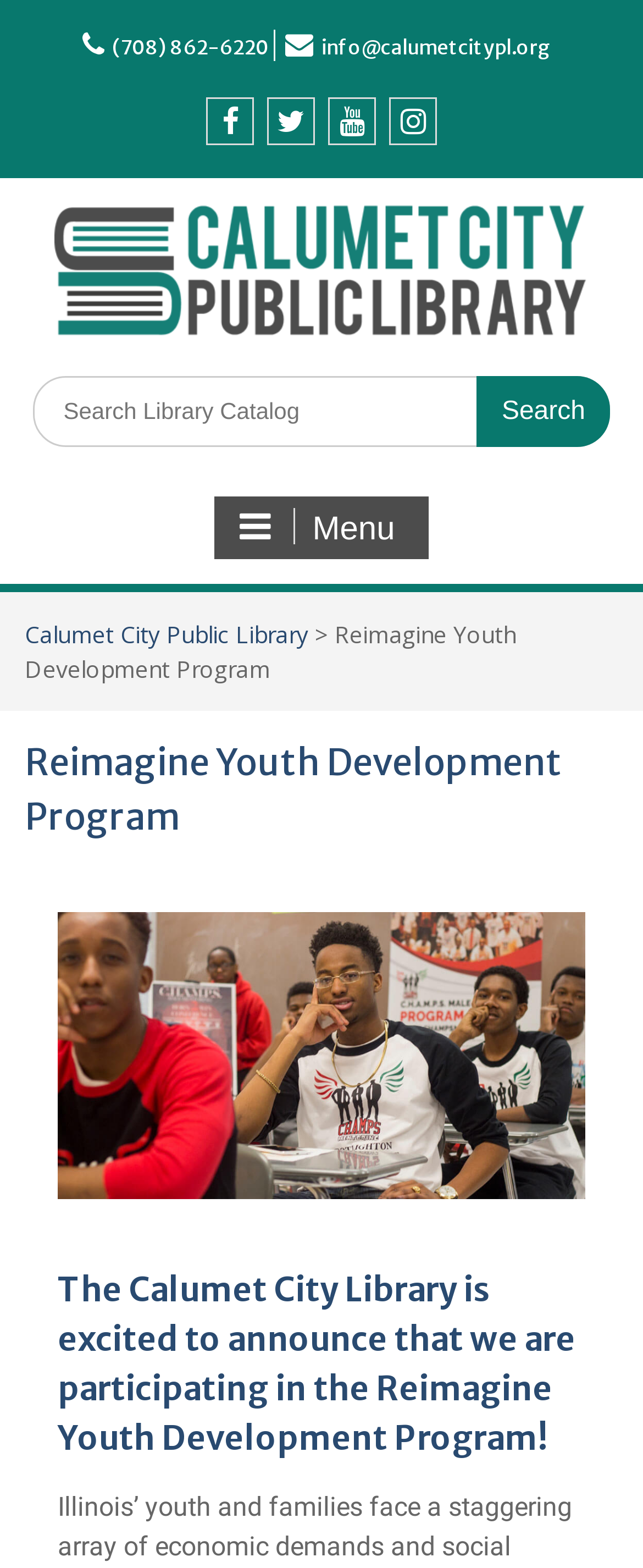Please find the top heading of the webpage and generate its text.

Reimagine Youth Development Program